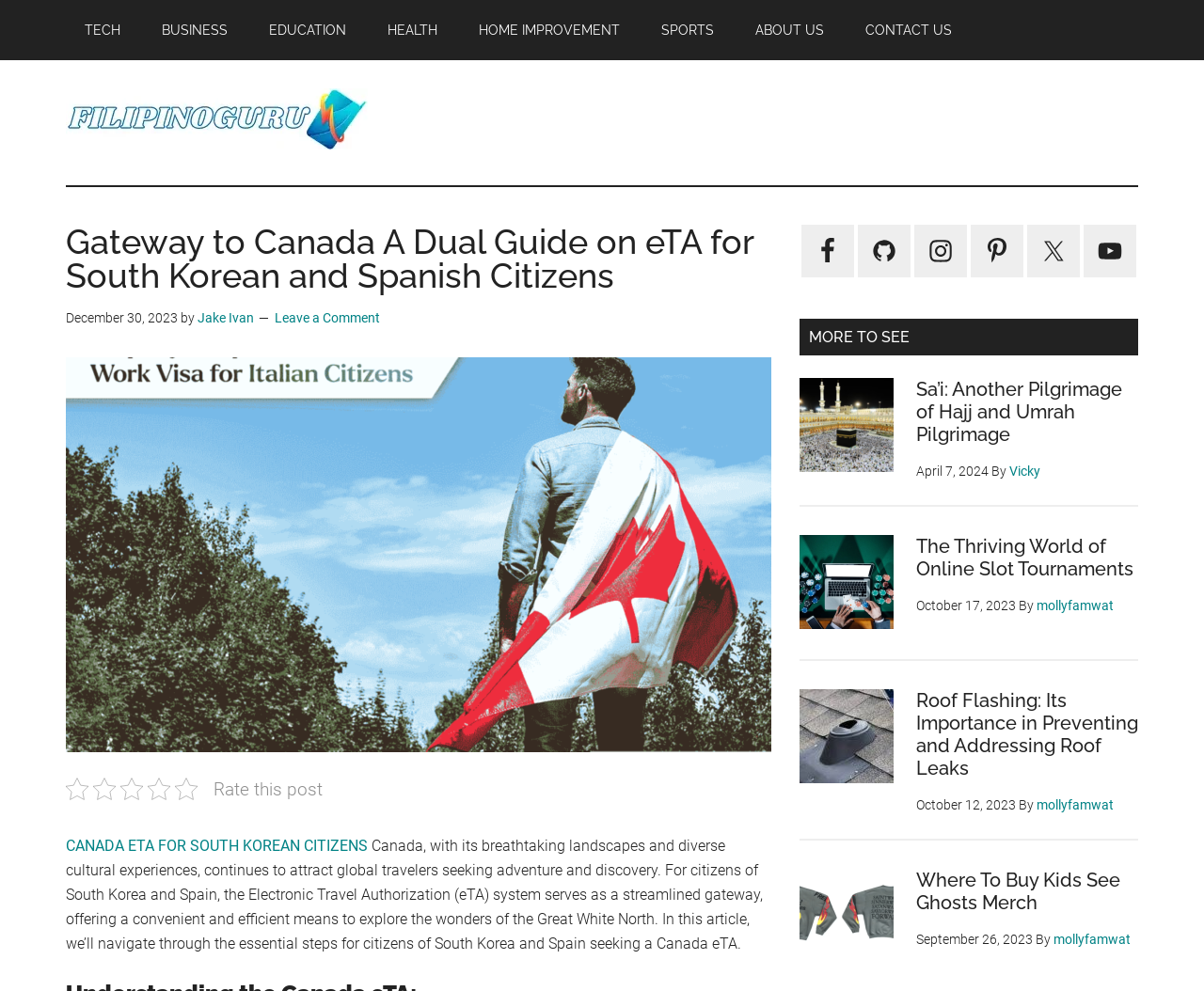Can you determine the main header of this webpage?

Gateway to Canada A Dual Guide on eTA for South Korean and Spanish Citizens